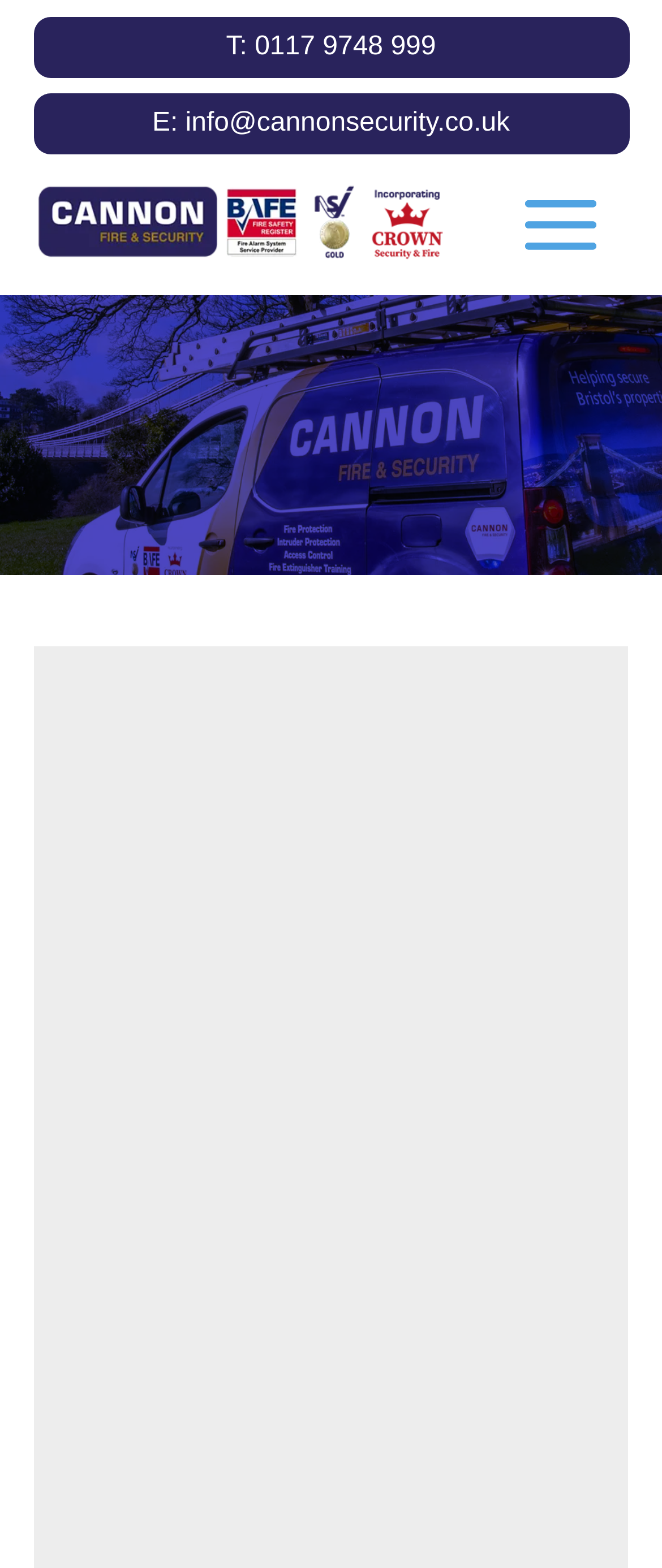Please analyze the image and provide a thorough answer to the question:
What is the name of the image on the page?

I found this information by looking at the image element with the text 'cannon-fire-security-bristol' which is located at the top of the page.